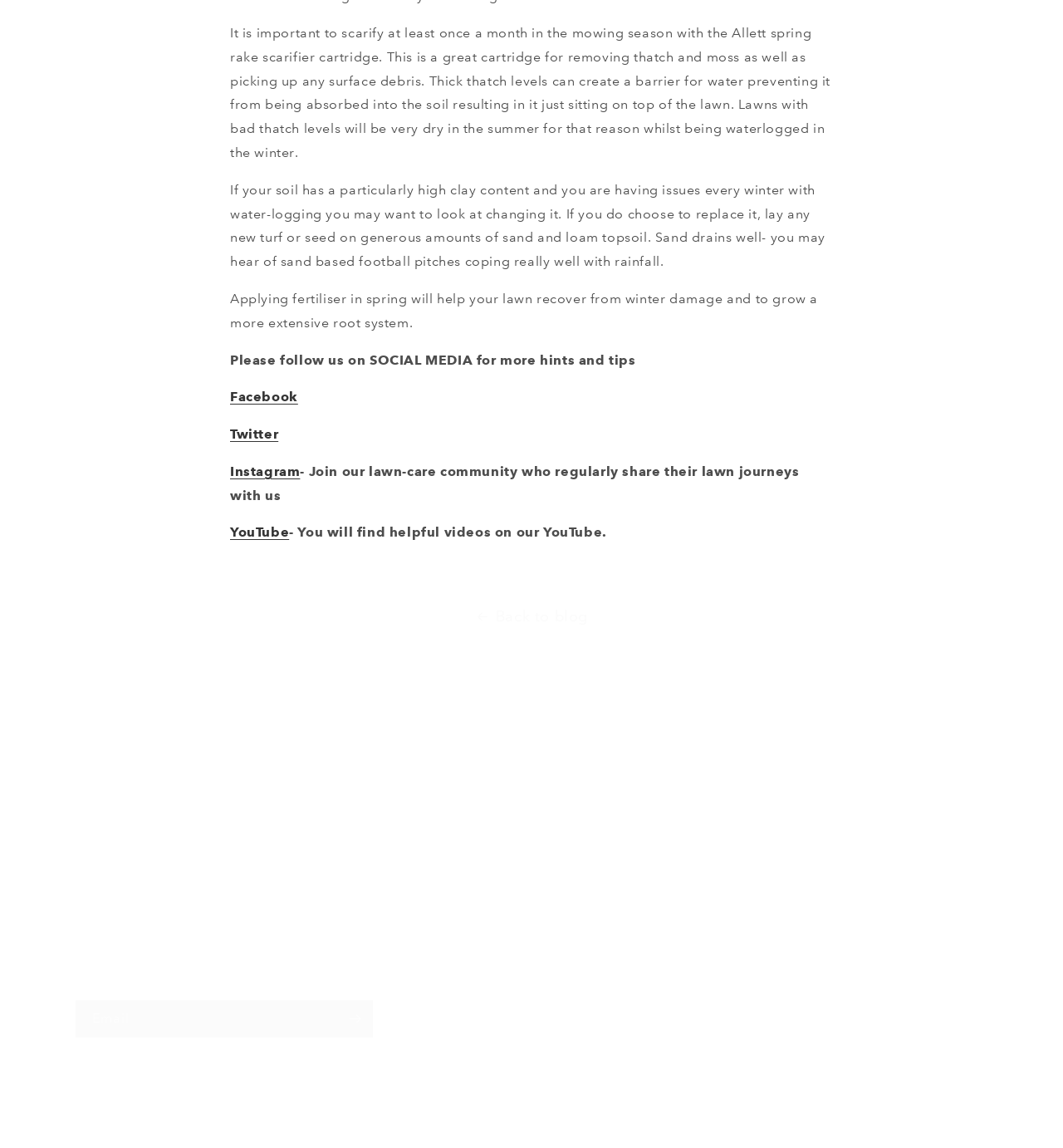Determine the coordinates of the bounding box for the clickable area needed to execute this instruction: "Follow on Facebook".

[0.216, 0.339, 0.28, 0.353]